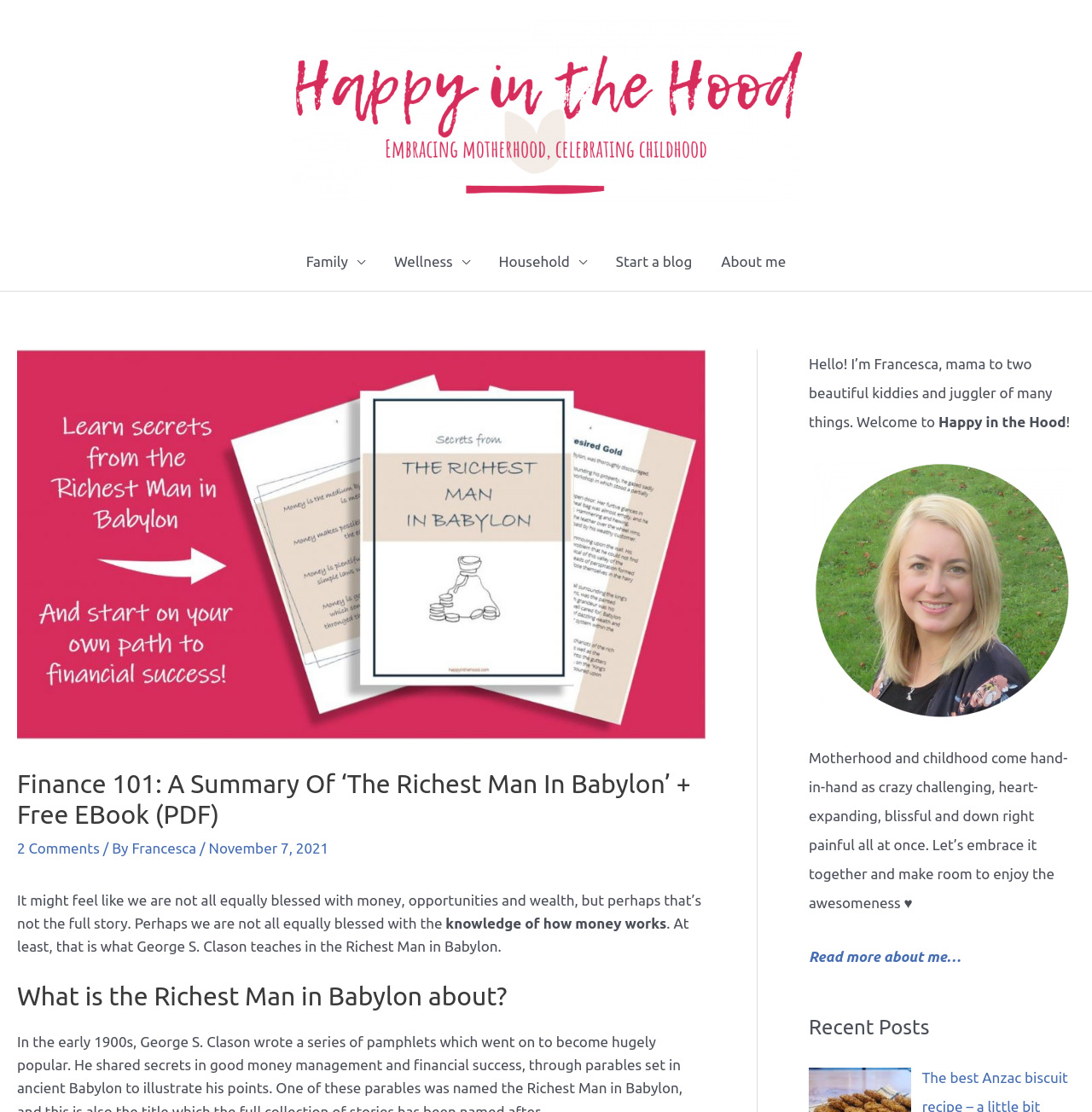What is the topic of the main article?
Answer the question with a single word or phrase by looking at the picture.

The Richest Man in Babylon